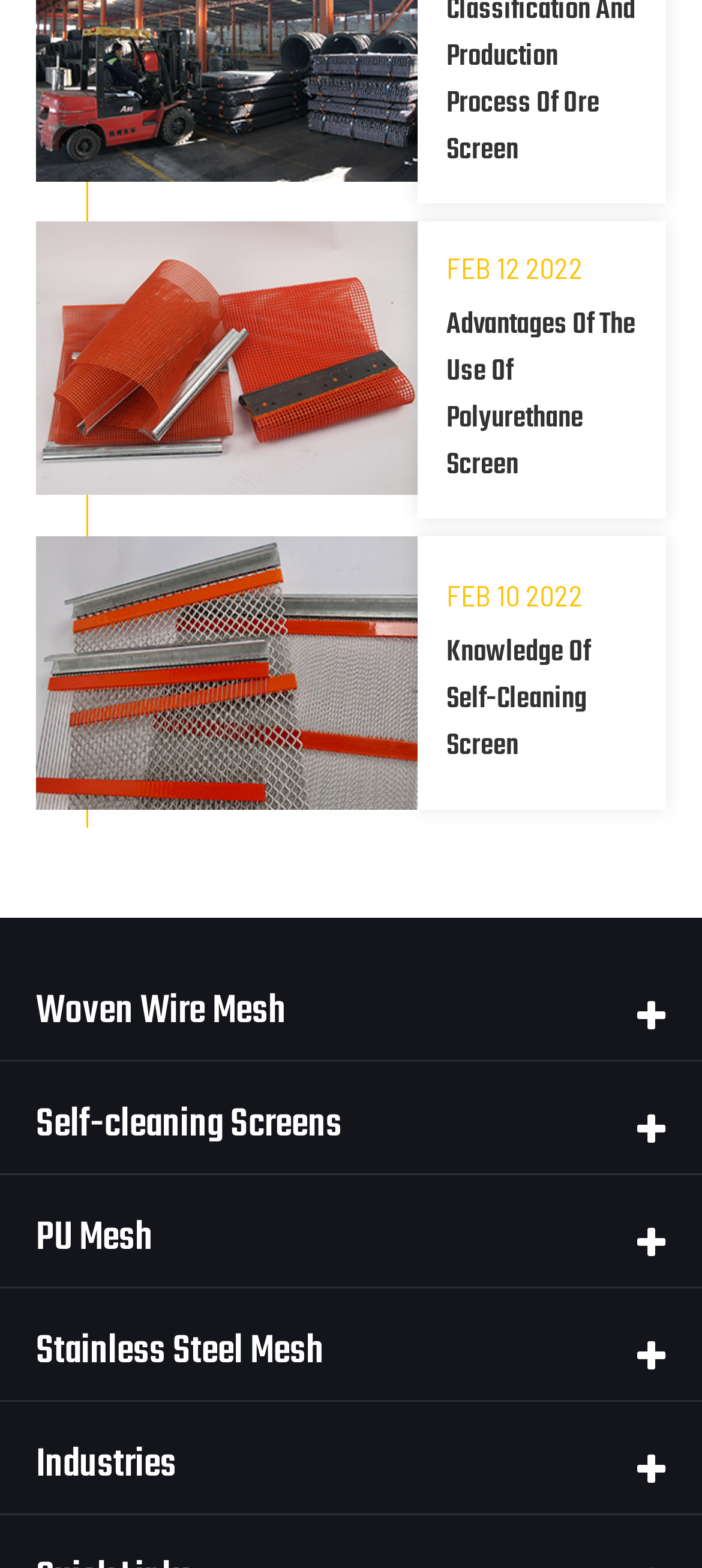What is the topic of the first link?
Provide a detailed answer to the question using information from the image.

The first link is 'Advantages Of The Use Of Polyurethane Screen', which suggests that the topic of this link is related to polyurethane screens.